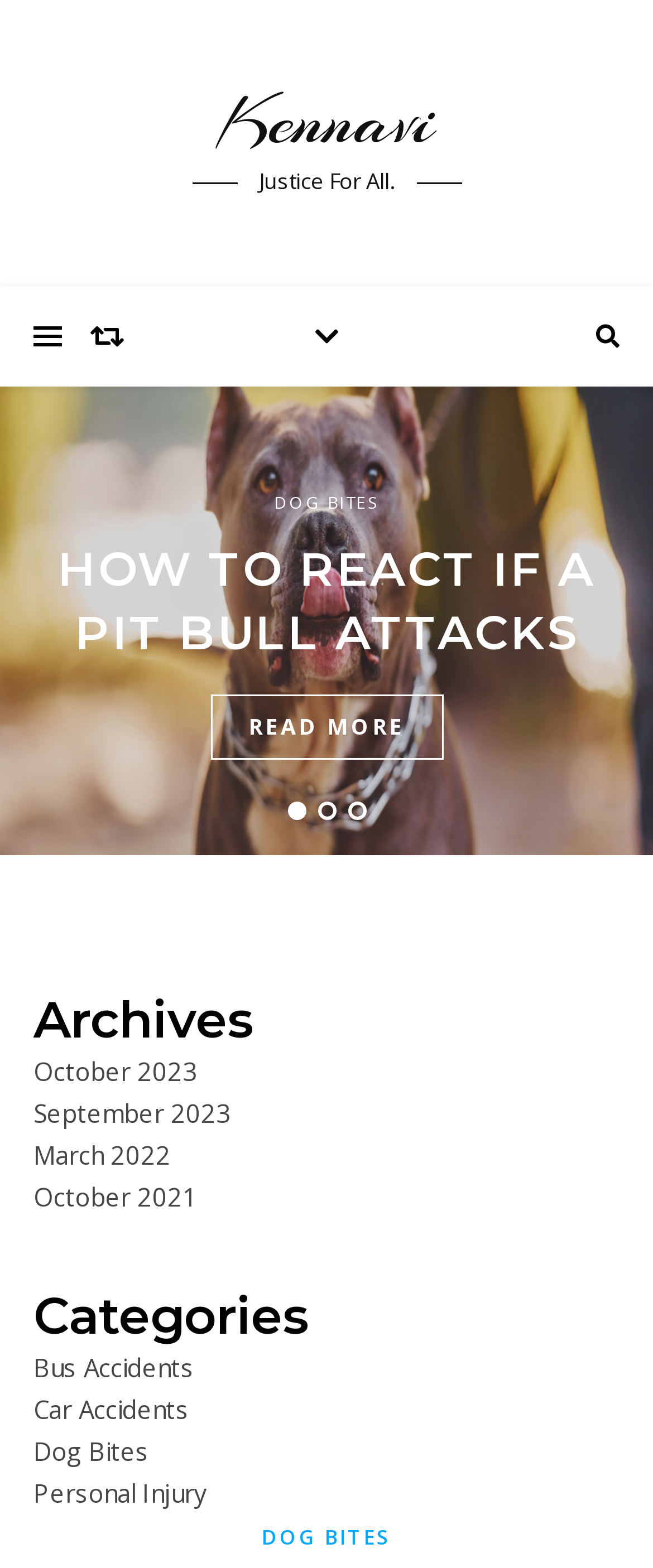How many months are listed in the Archives section?
Provide a detailed and extensive answer to the question.

I looked at the complementary element with a bounding box of [0.051, 0.631, 0.949, 0.966], which contains the Archives section. There are four links listed: 'October 2023', 'September 2023', 'March 2022', and 'October 2021'.